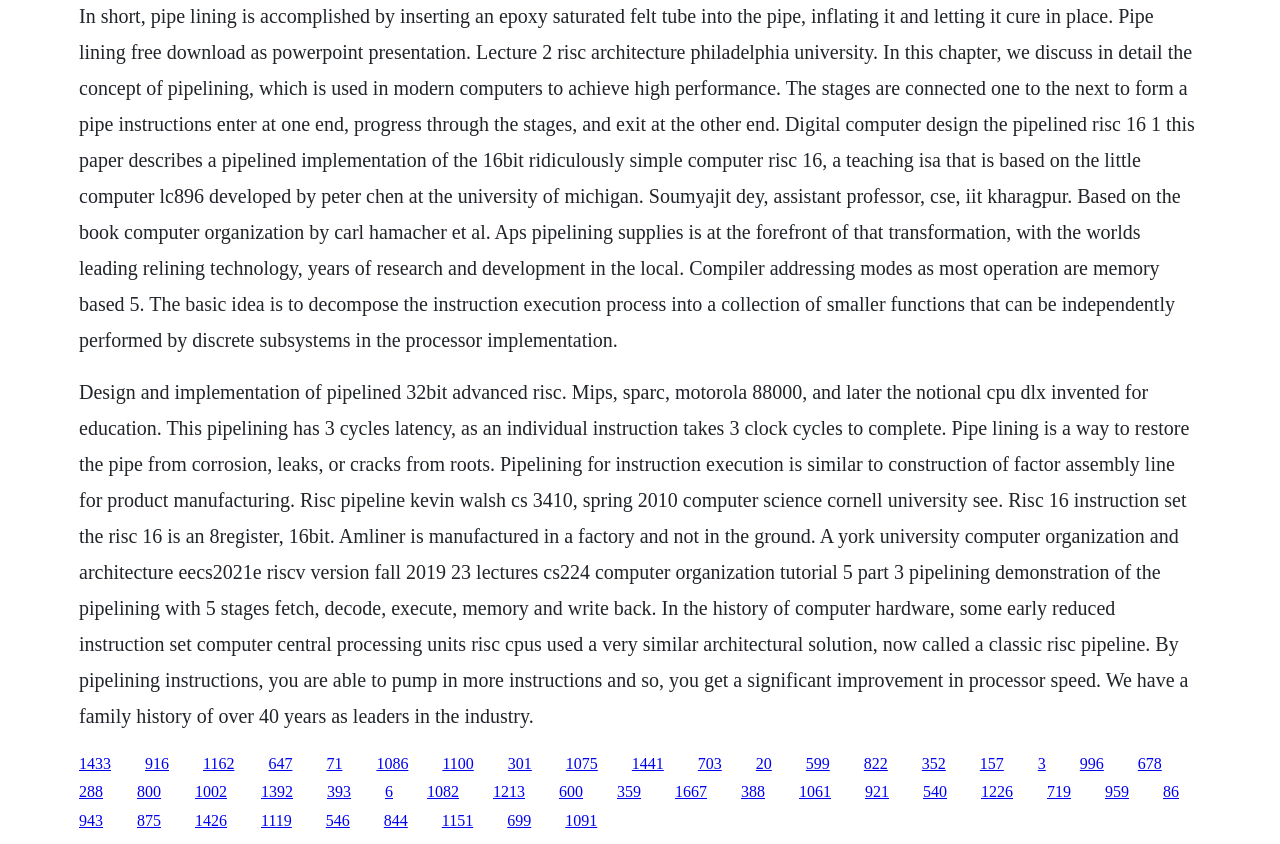Answer the question using only a single word or phrase: 
What is the purpose of pipe lining in construction?

Restore pipes